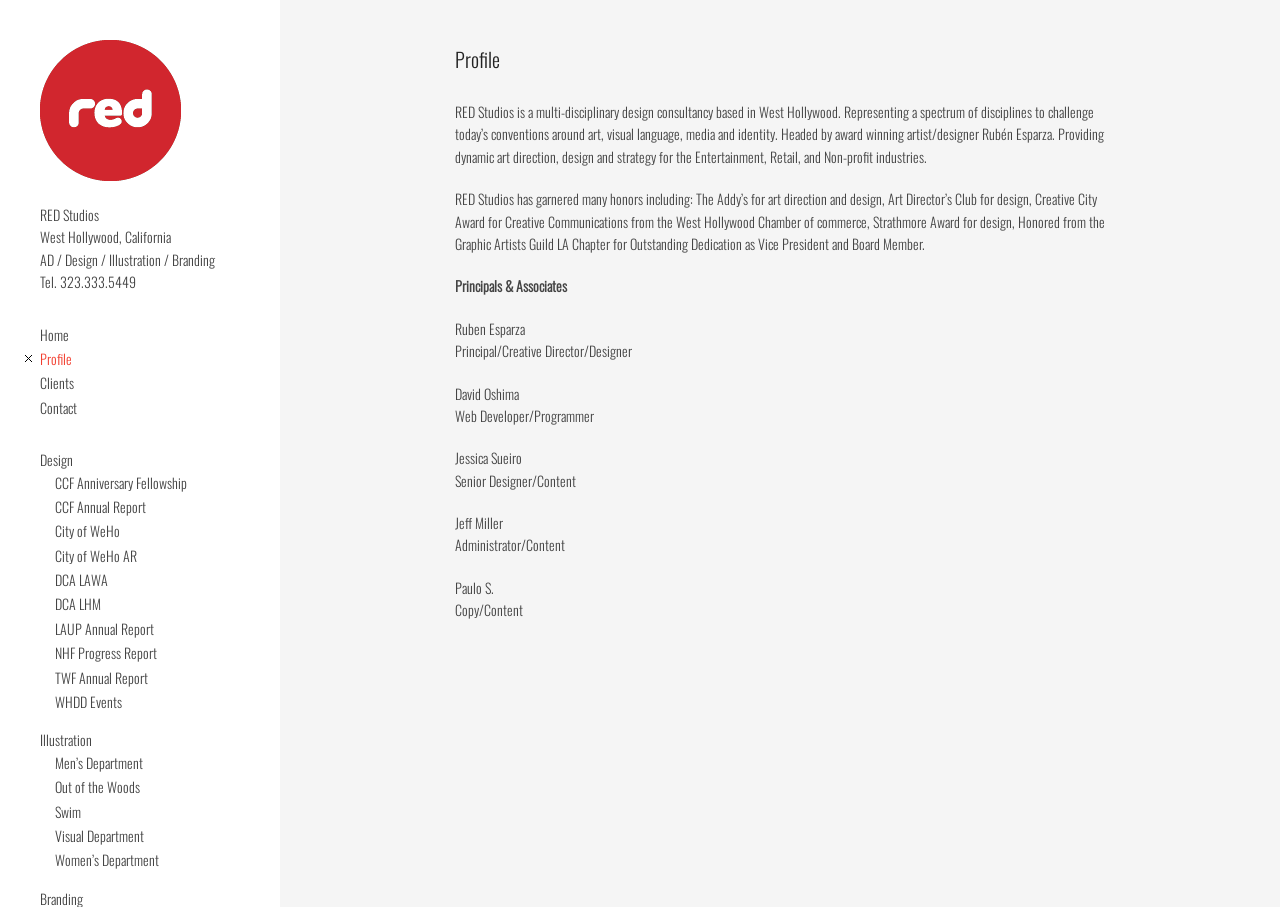Determine the bounding box coordinates for the area that should be clicked to carry out the following instruction: "Click on the 'Home' link".

[0.031, 0.357, 0.054, 0.38]